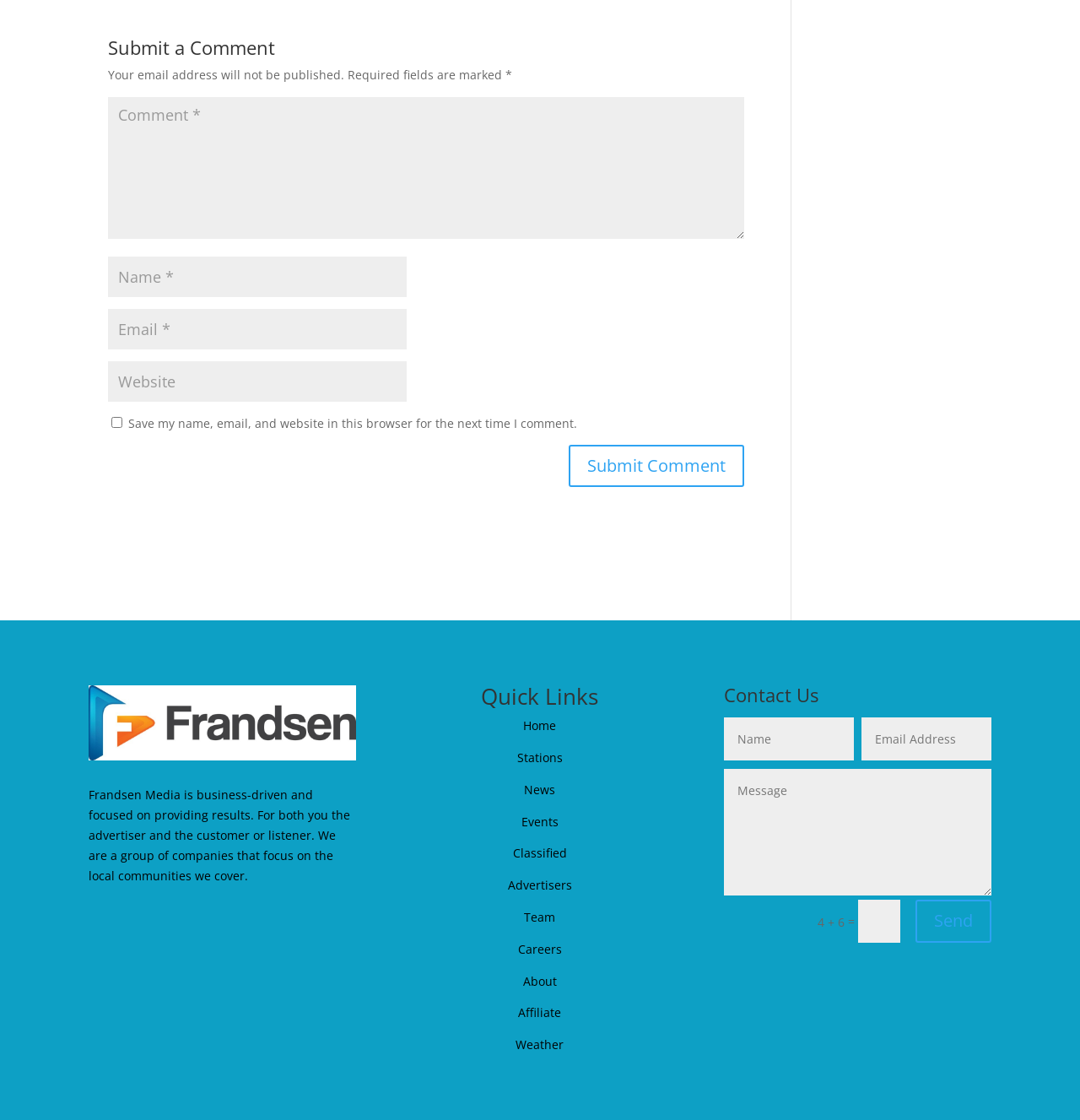Please provide a comprehensive response to the question below by analyzing the image: 
What is the 'Contact Us' section for?

The 'Contact Us' section contains several input fields and a send button, suggesting that it is a contact form. This section is likely intended for users to contact Frandsen Media with questions or comments.